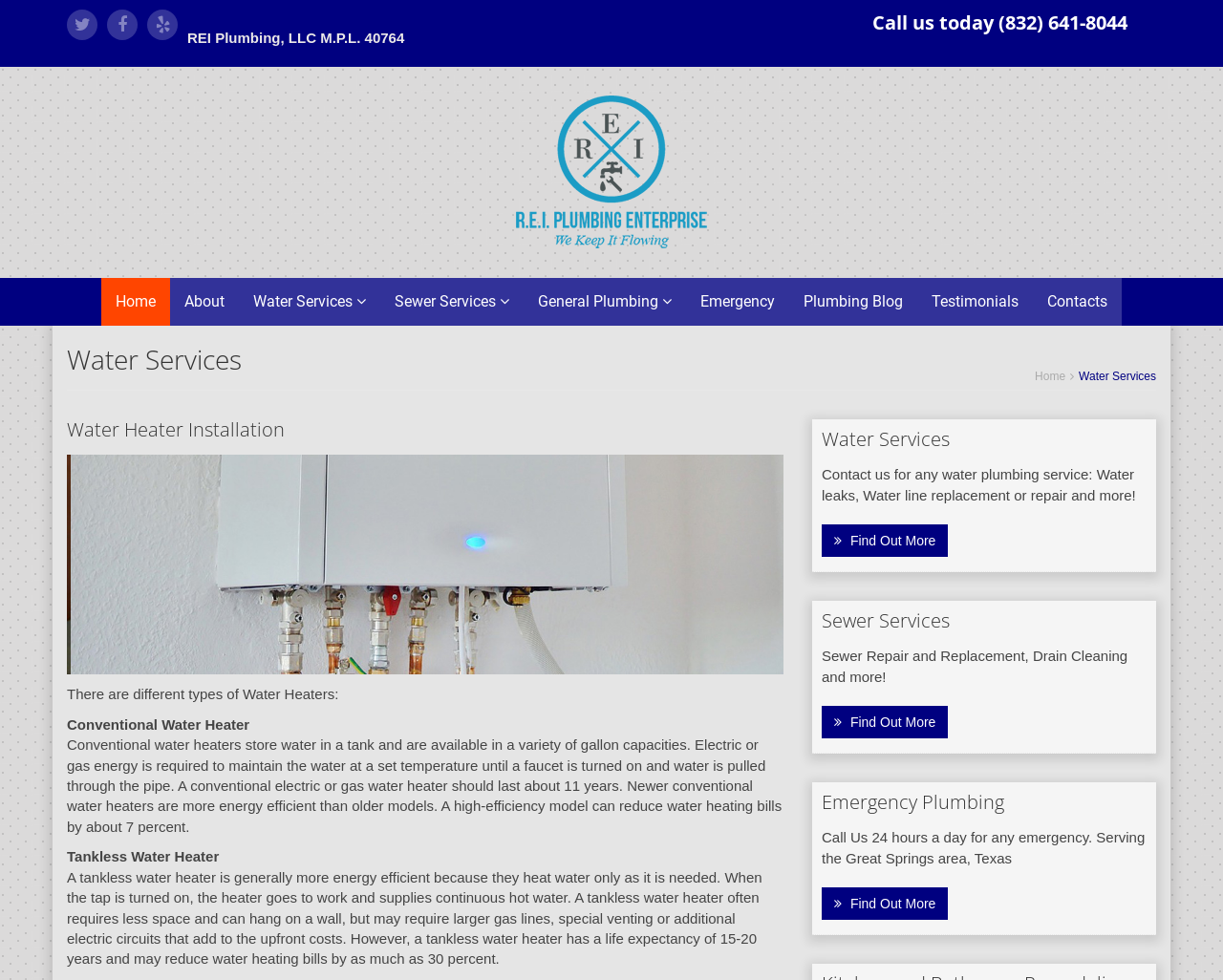Determine the bounding box coordinates of the element that should be clicked to execute the following command: "Click the logo".

[0.055, 0.097, 0.945, 0.254]